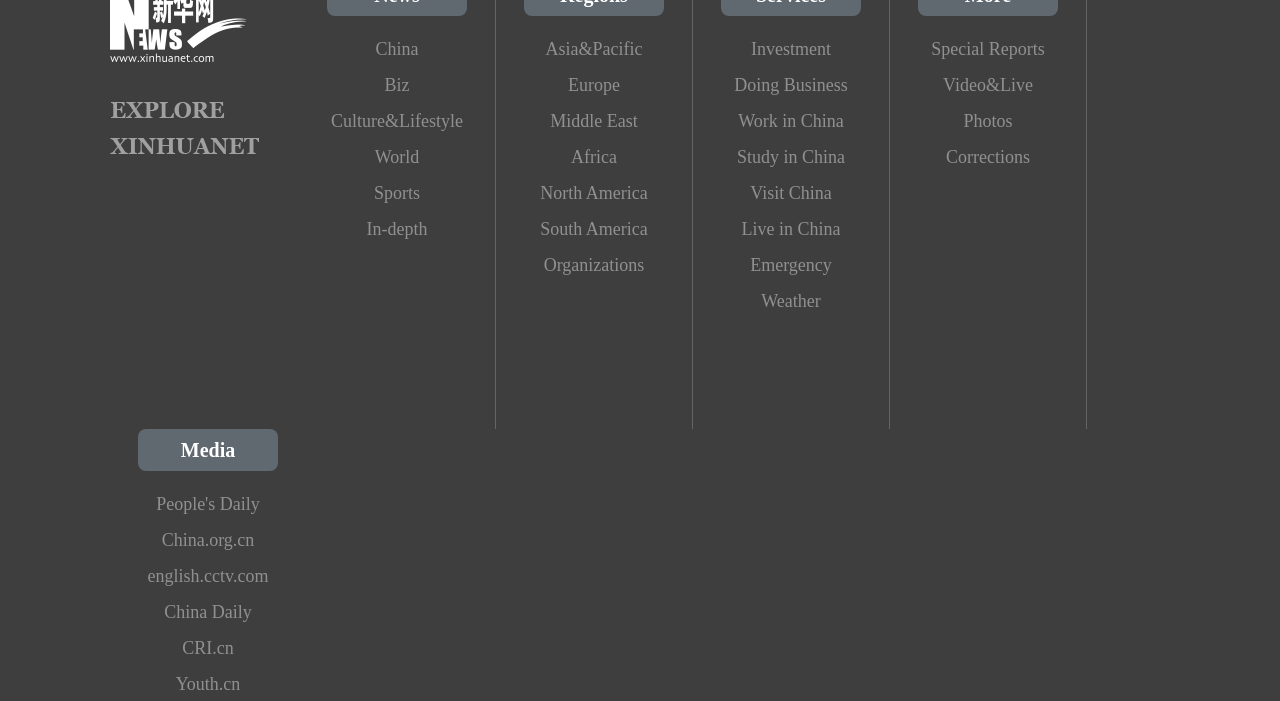How many news sources are listed at the bottom?
Answer the question with a detailed and thorough explanation.

By looking at the bottom of the webpage, I can see that there are 5 news sources listed: People's Daily, China.org.cn, english.cctv.com, China Daily, and CRI.cn.